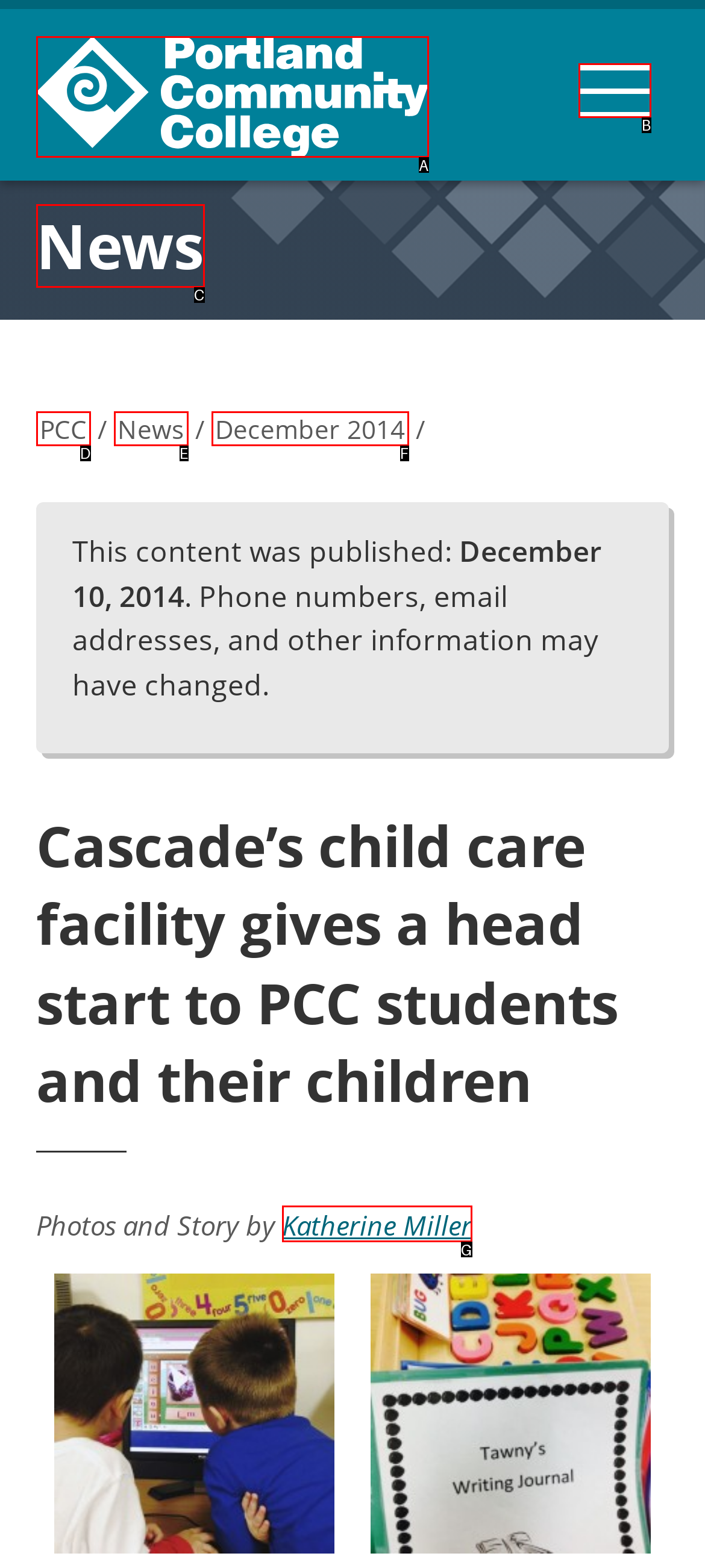Identify the UI element described as: December 2014
Answer with the option's letter directly.

F